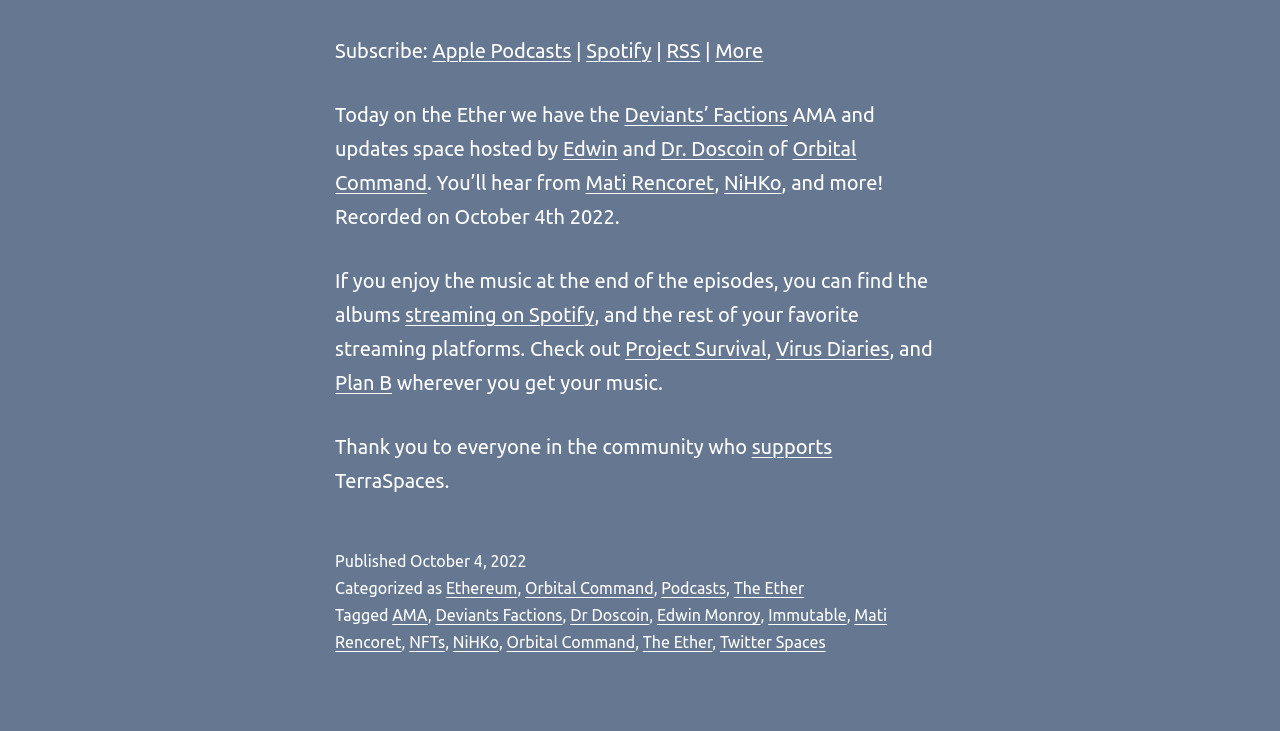Find the bounding box coordinates of the clickable element required to execute the following instruction: "Read more about Deviants’ Factions". Provide the coordinates as four float numbers between 0 and 1, i.e., [left, top, right, bottom].

[0.488, 0.141, 0.616, 0.172]